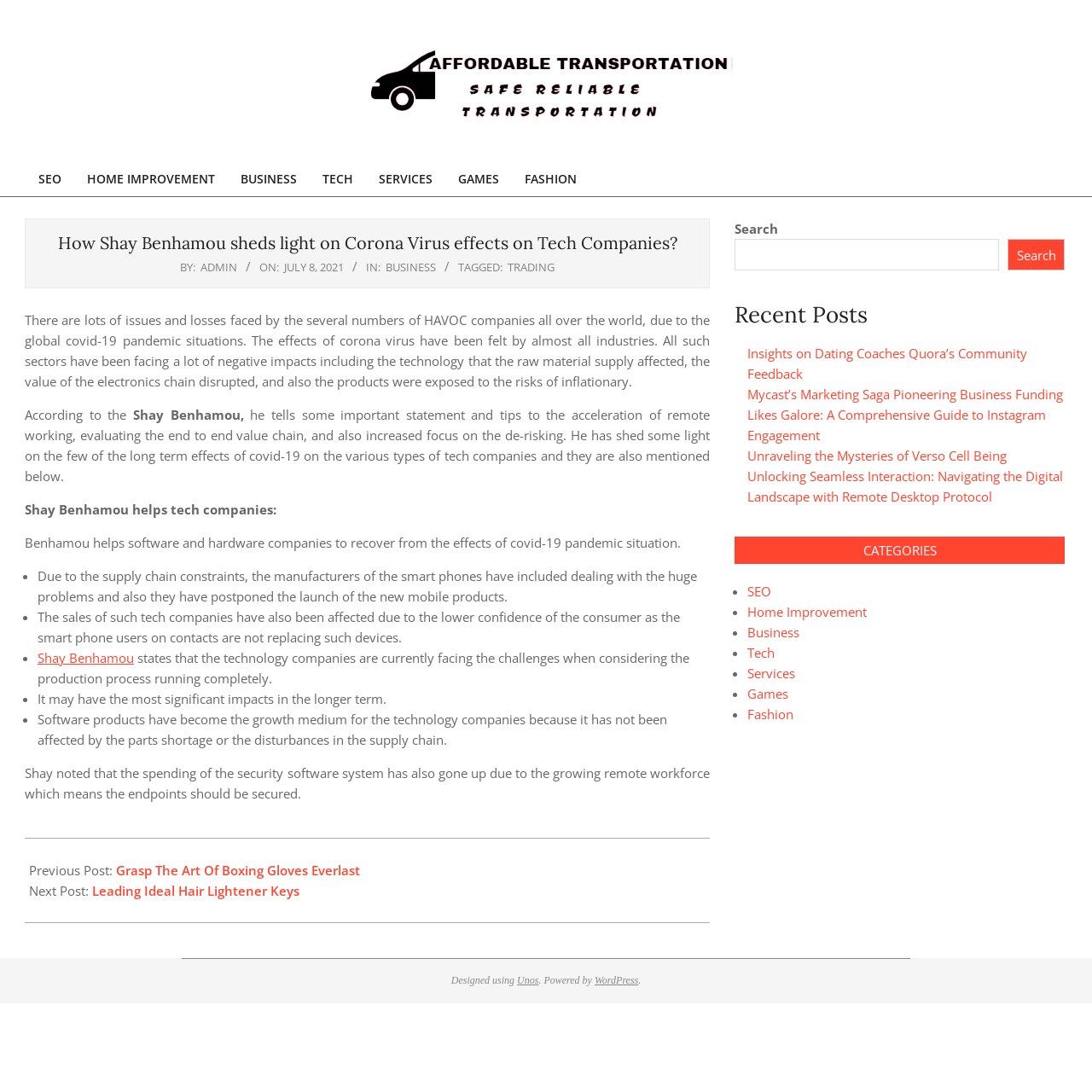Find the bounding box coordinates for the HTML element described as: "Business". The coordinates should consist of four float values between 0 and 1, i.e., [left, top, right, bottom].

[0.353, 0.237, 0.399, 0.251]